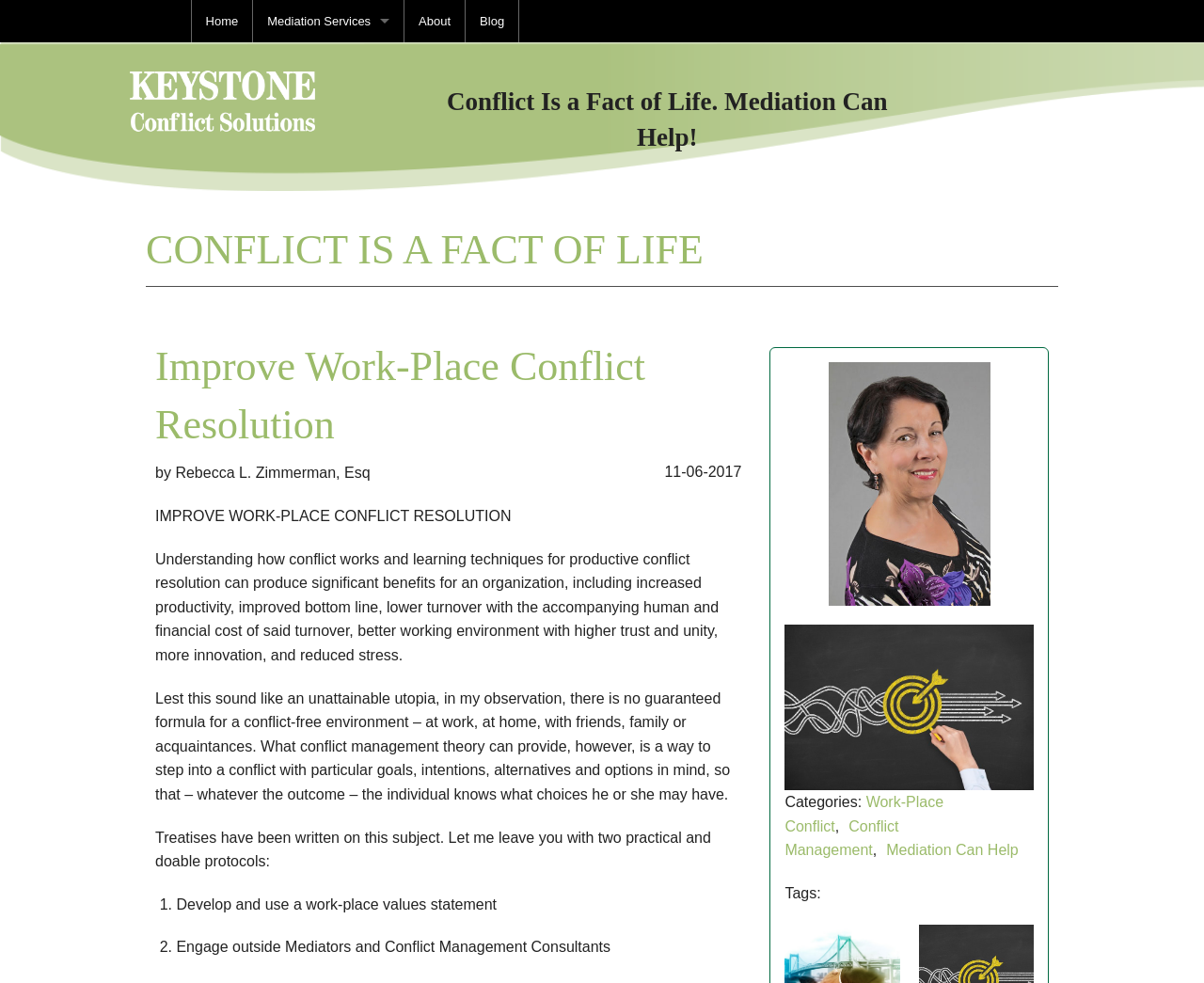Predict the bounding box of the UI element that fits this description: "Family Disputes".

[0.21, 0.043, 0.335, 0.086]